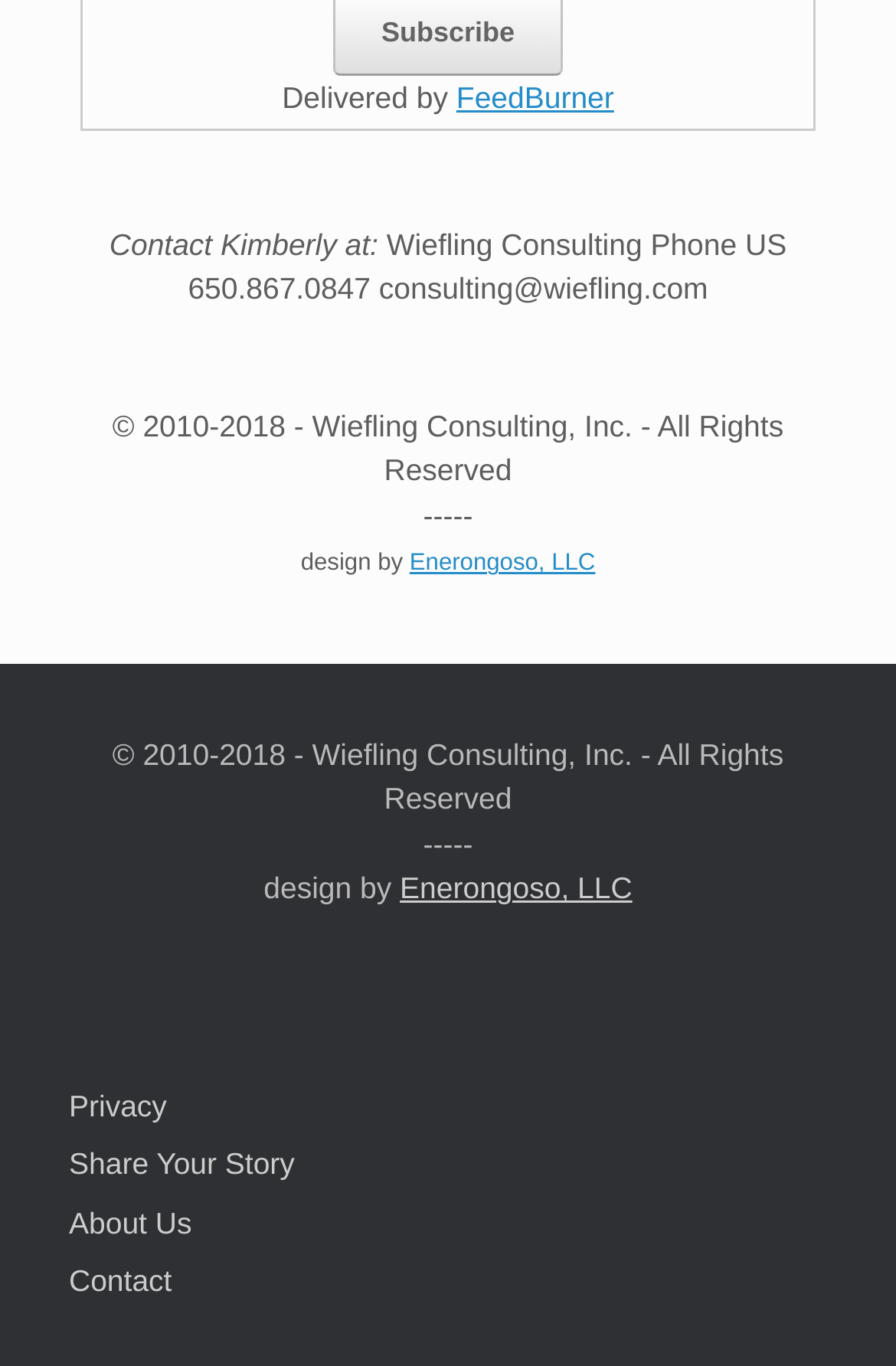What is the company name?
Use the information from the image to give a detailed answer to the question.

The company name can be found in the footer section of the webpage, where it is mentioned as 'Wiefling Consulting, Inc.' along with the copyright information.